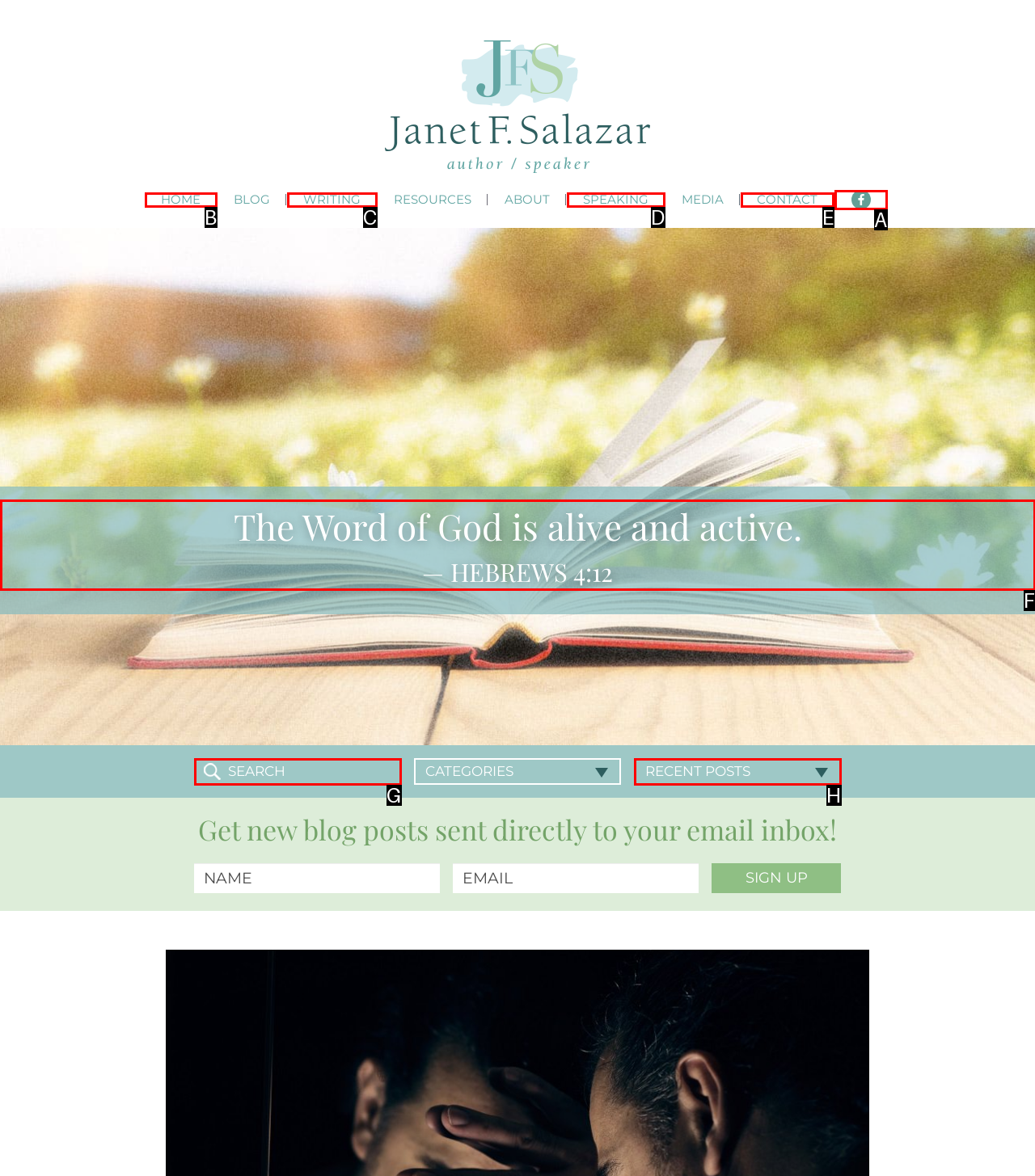Which HTML element should be clicked to perform the following task: Read the latest blog post
Reply with the letter of the appropriate option.

F